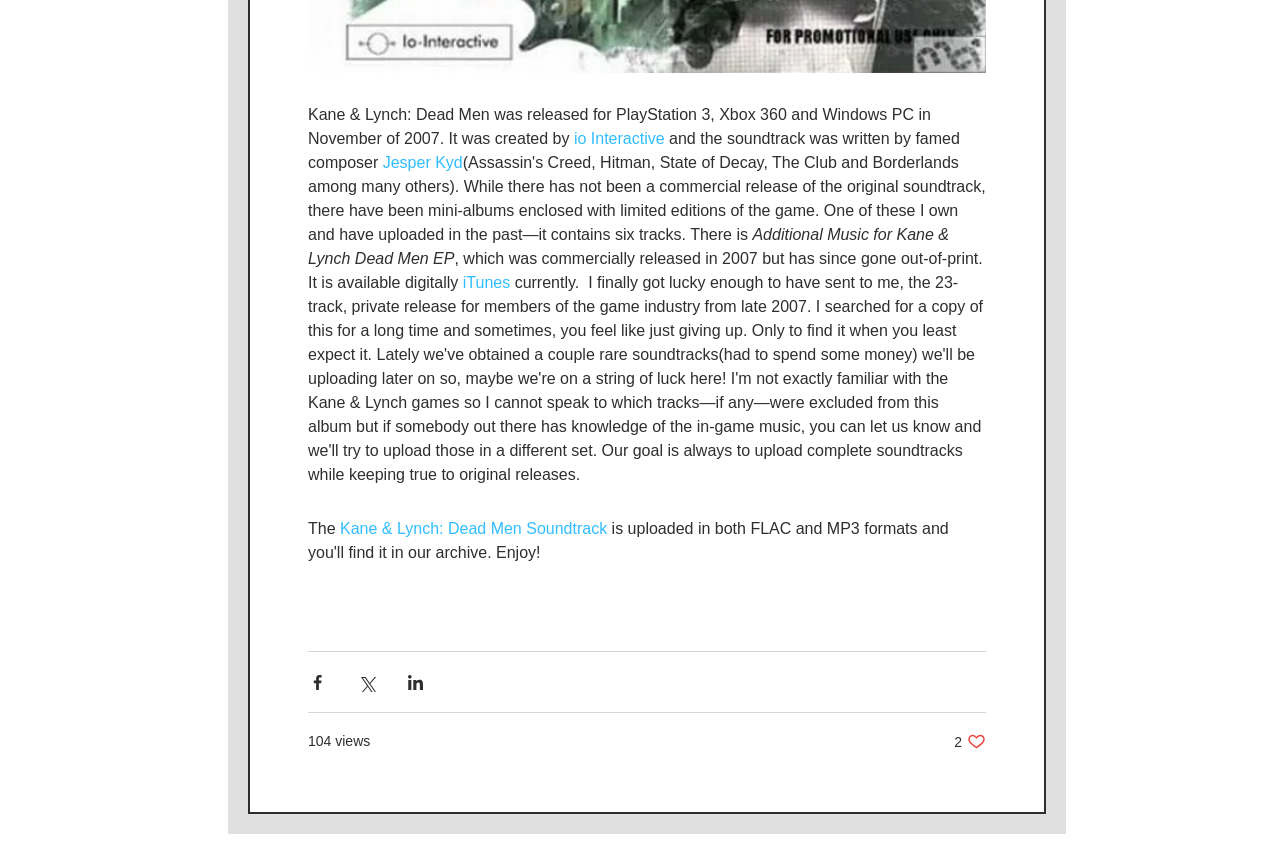Provide the bounding box coordinates of the HTML element described by the text: "← „Trimmers”". The coordinates should be in the format [left, top, right, bottom] with values between 0 and 1.

None